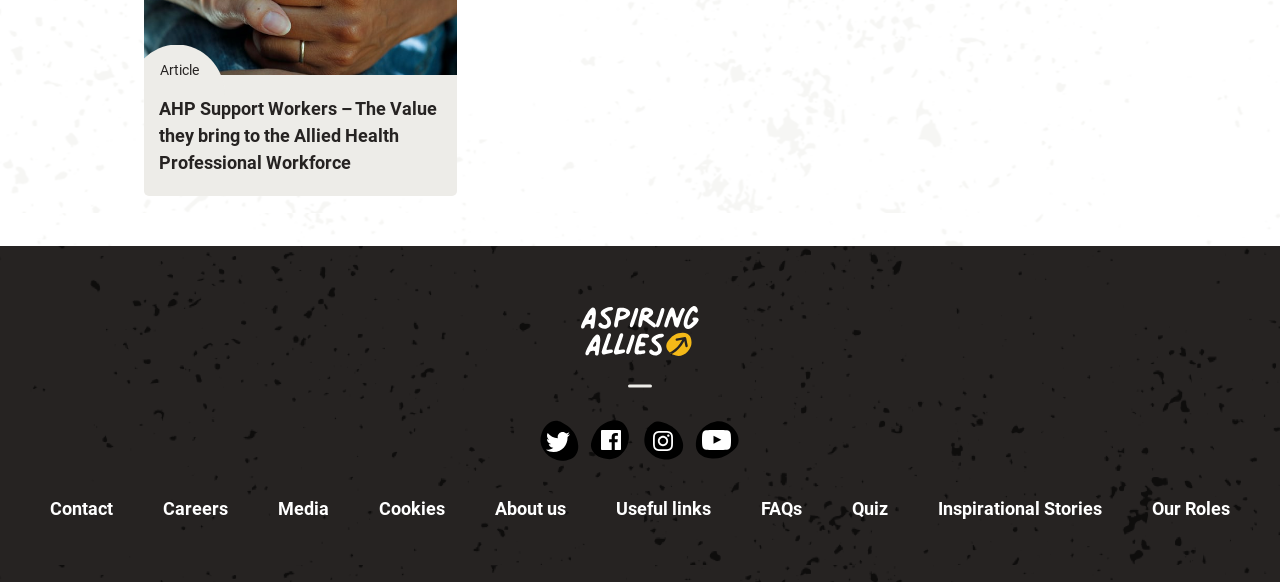Locate the bounding box of the UI element based on this description: "aria-label="Twitter"". Provide four float numbers between 0 and 1 as [left, top, right, bottom].

None